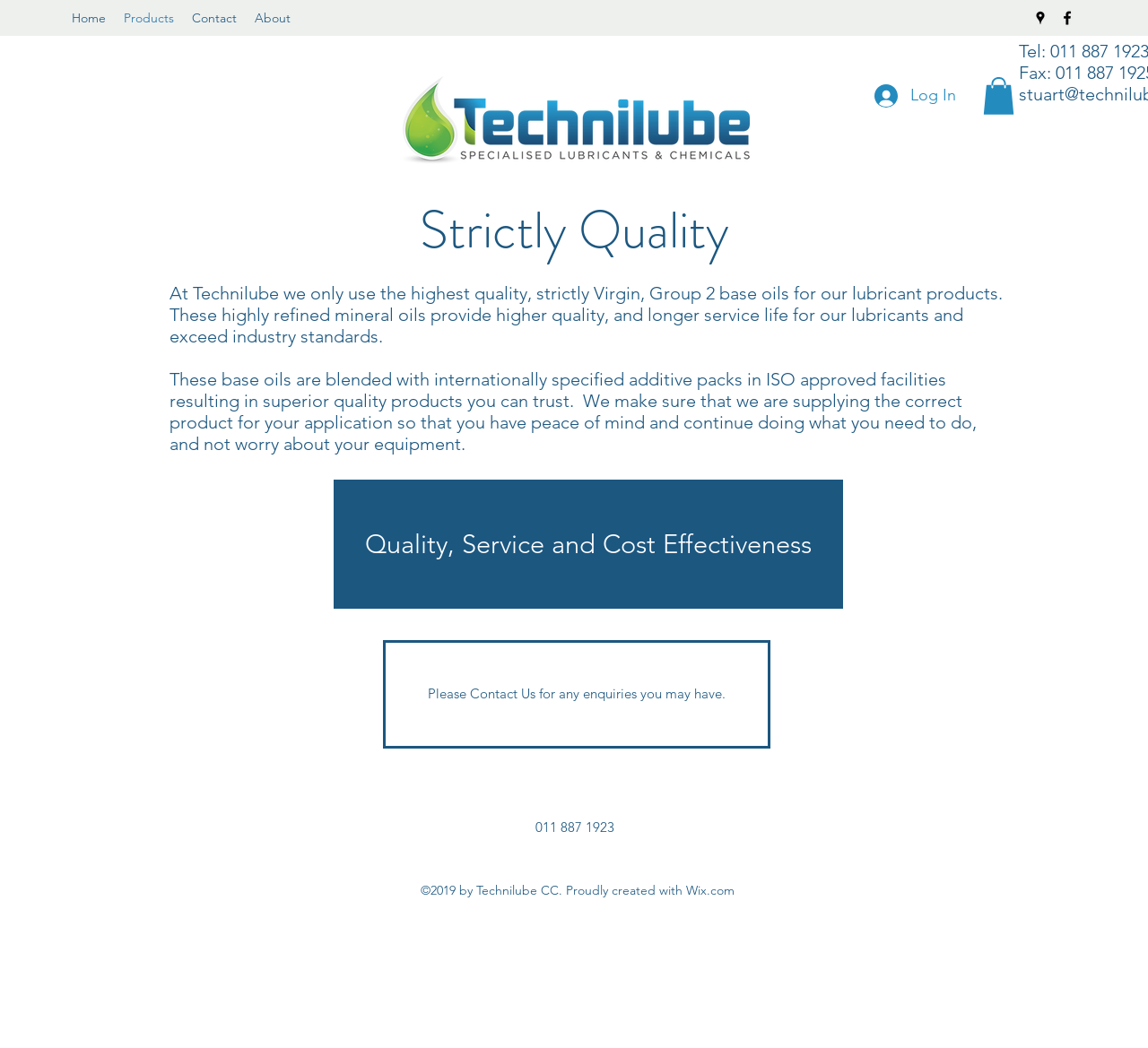What is the purpose of the company?
Examine the webpage screenshot and provide an in-depth answer to the question.

I inferred the purpose of the company by reading the static text 'We make sure that we are supplying the correct product for your application...' which suggests that the company's purpose is to supply lubricants to customers.